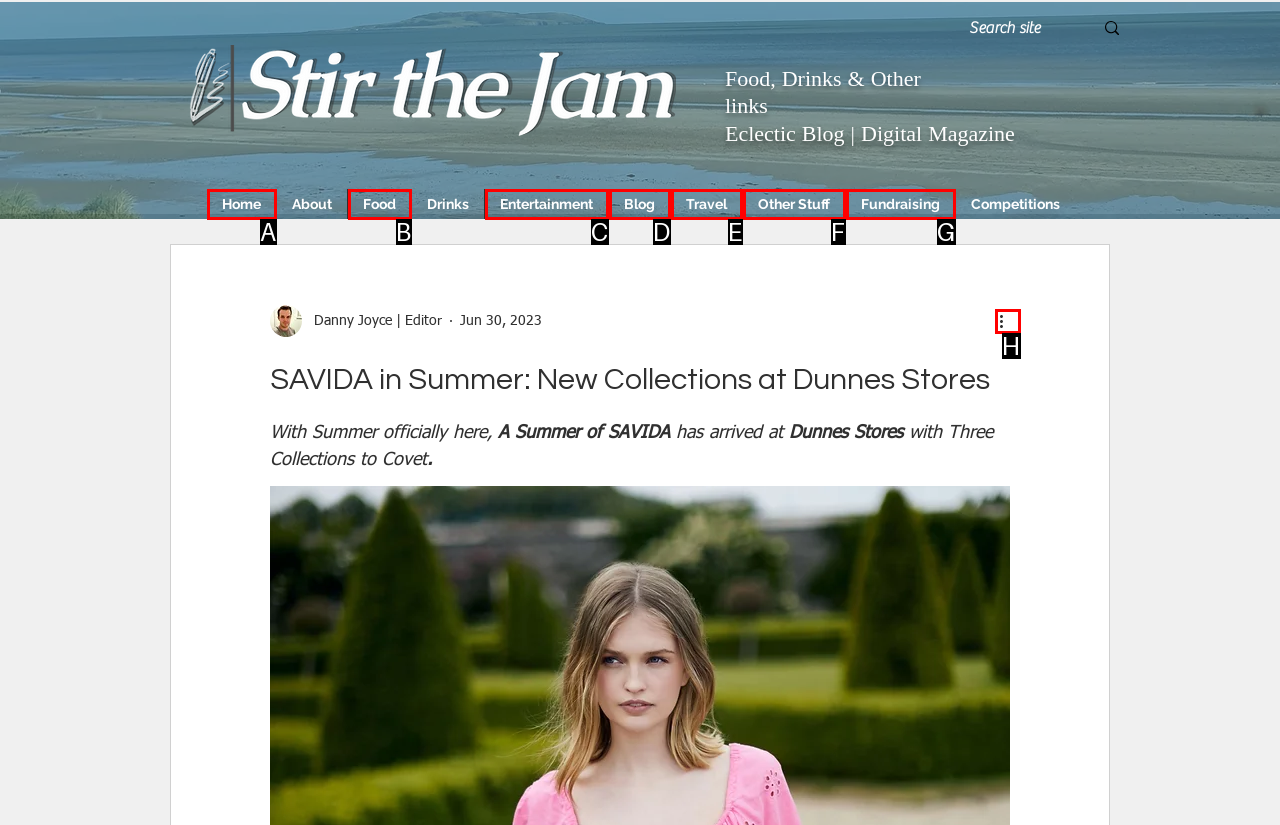Which HTML element should be clicked to perform the following task: Click on More actions
Reply with the letter of the appropriate option.

H